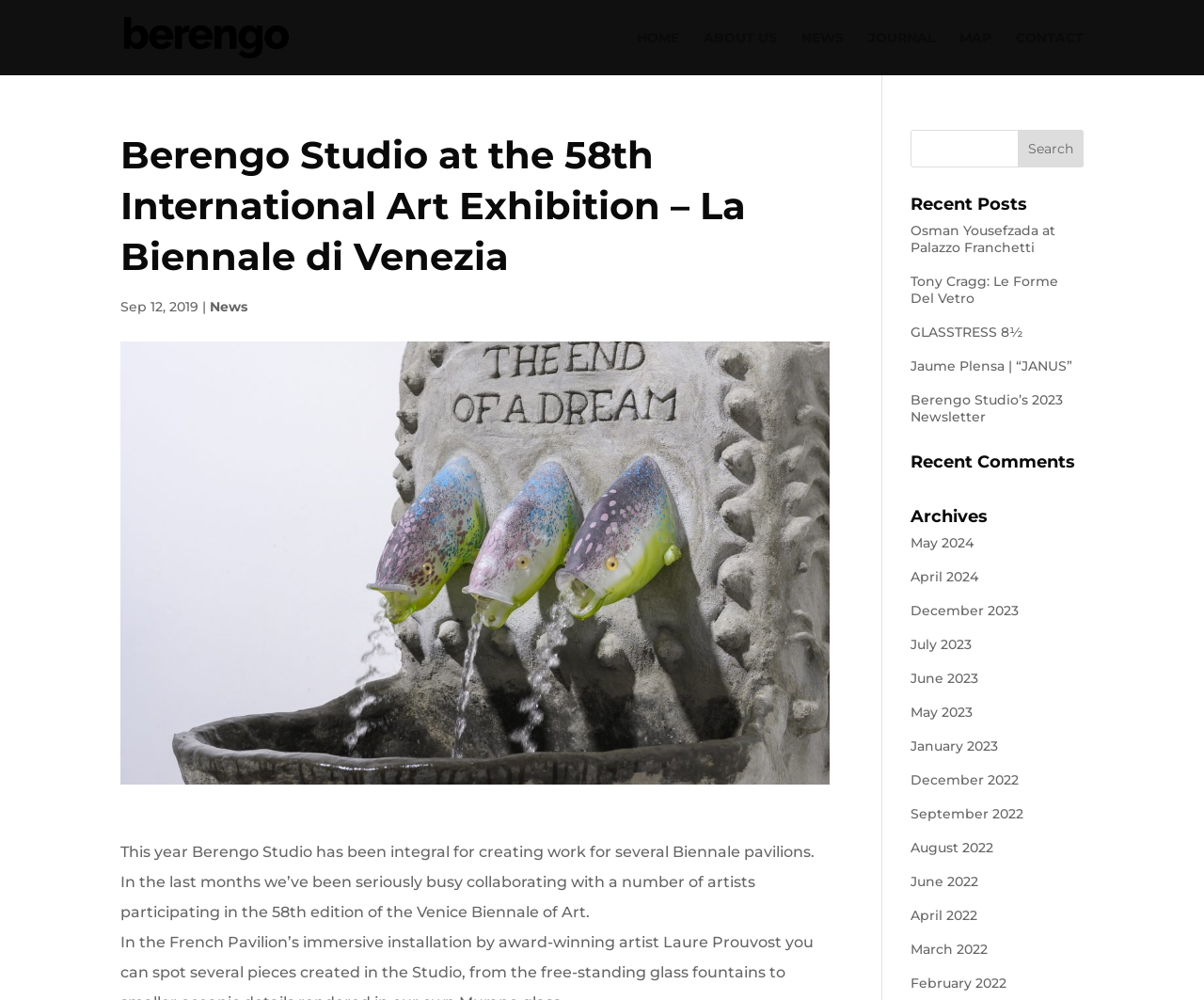Could you determine the bounding box coordinates of the clickable element to complete the instruction: "Go to HOME page"? Provide the coordinates as four float numbers between 0 and 1, i.e., [left, top, right, bottom].

[0.529, 0.031, 0.564, 0.075]